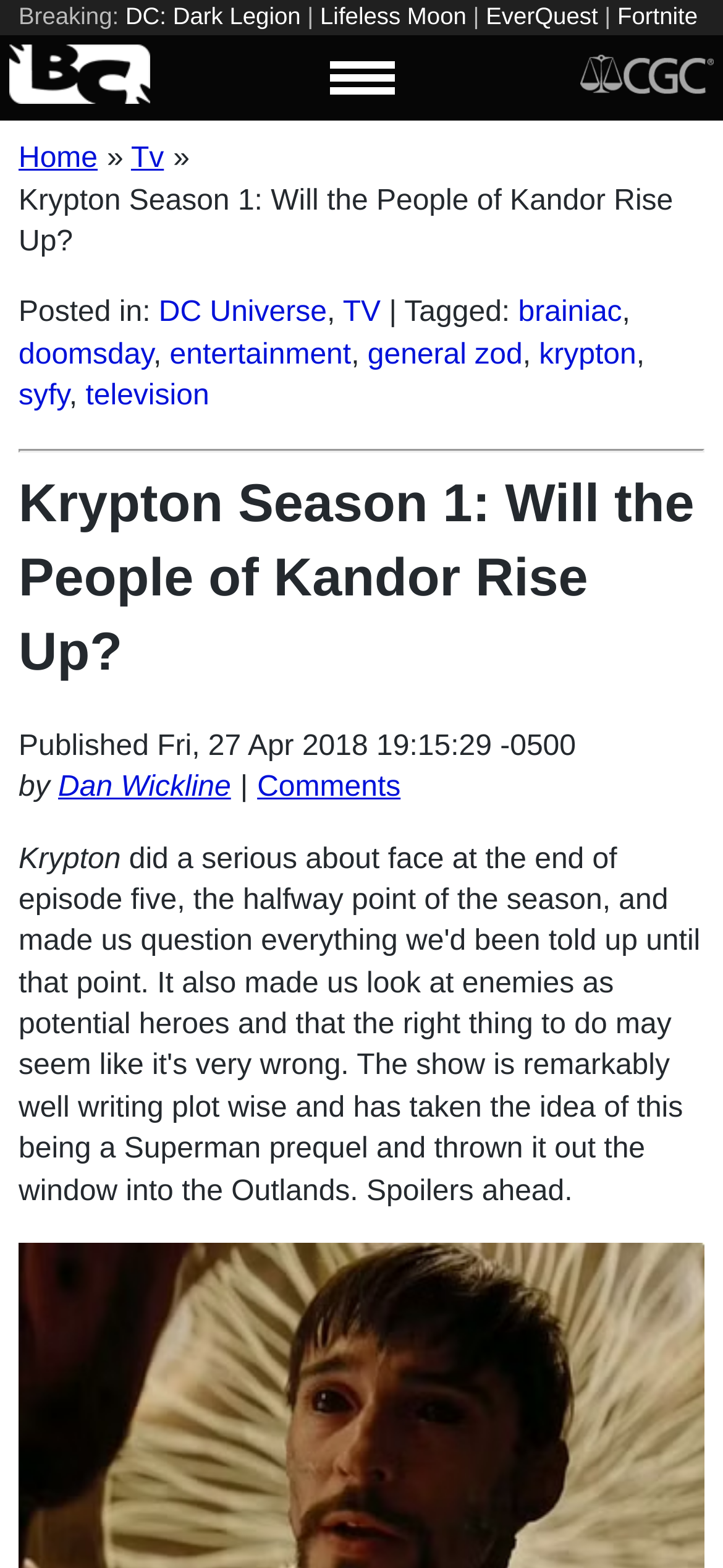Reply to the question with a single word or phrase:
What is the date and time the article was published?

Fri, 27 Apr 2018 19:15:29 -0500